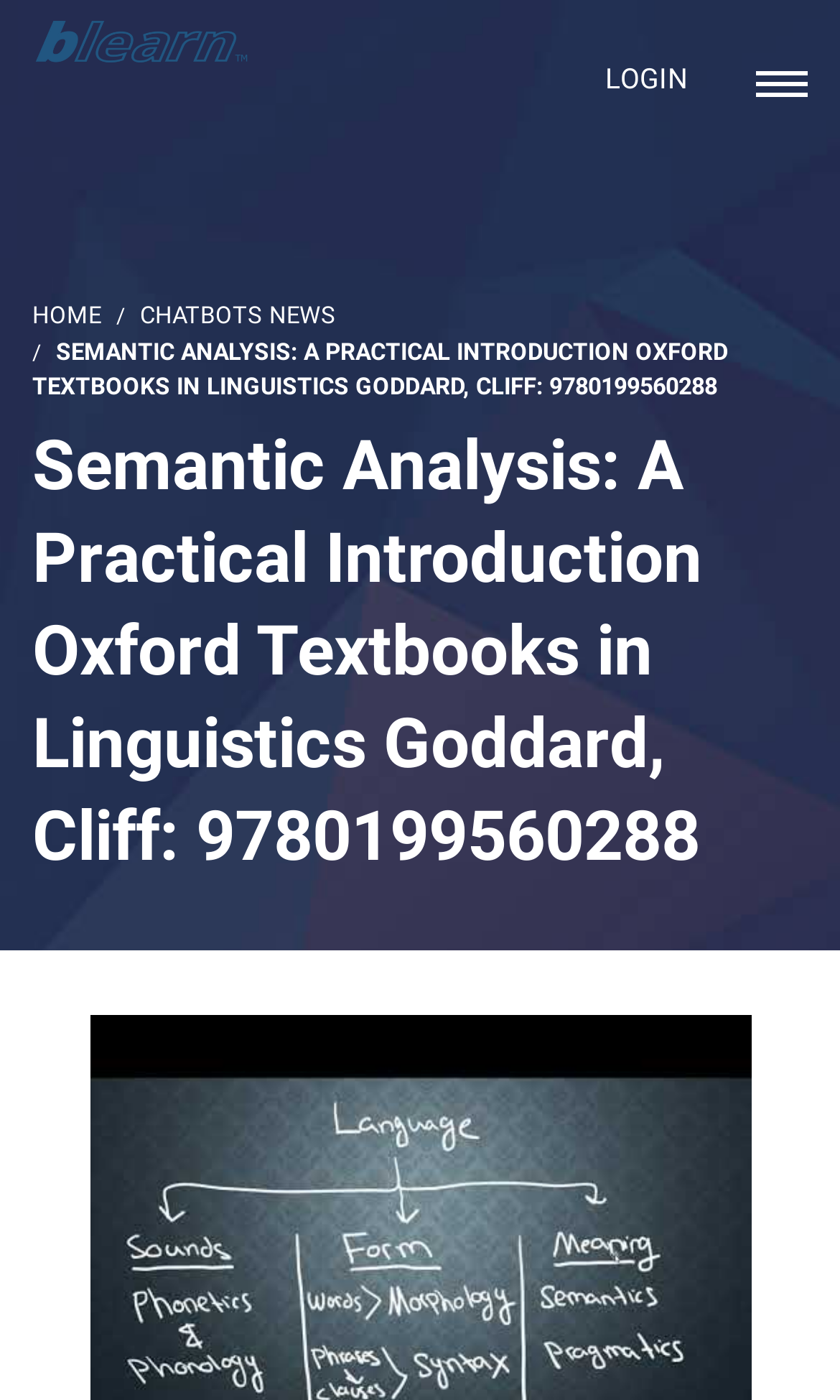Determine the bounding box of the UI component based on this description: "Special pages". The bounding box coordinates should be four float values between 0 and 1, i.e., [left, top, right, bottom].

None